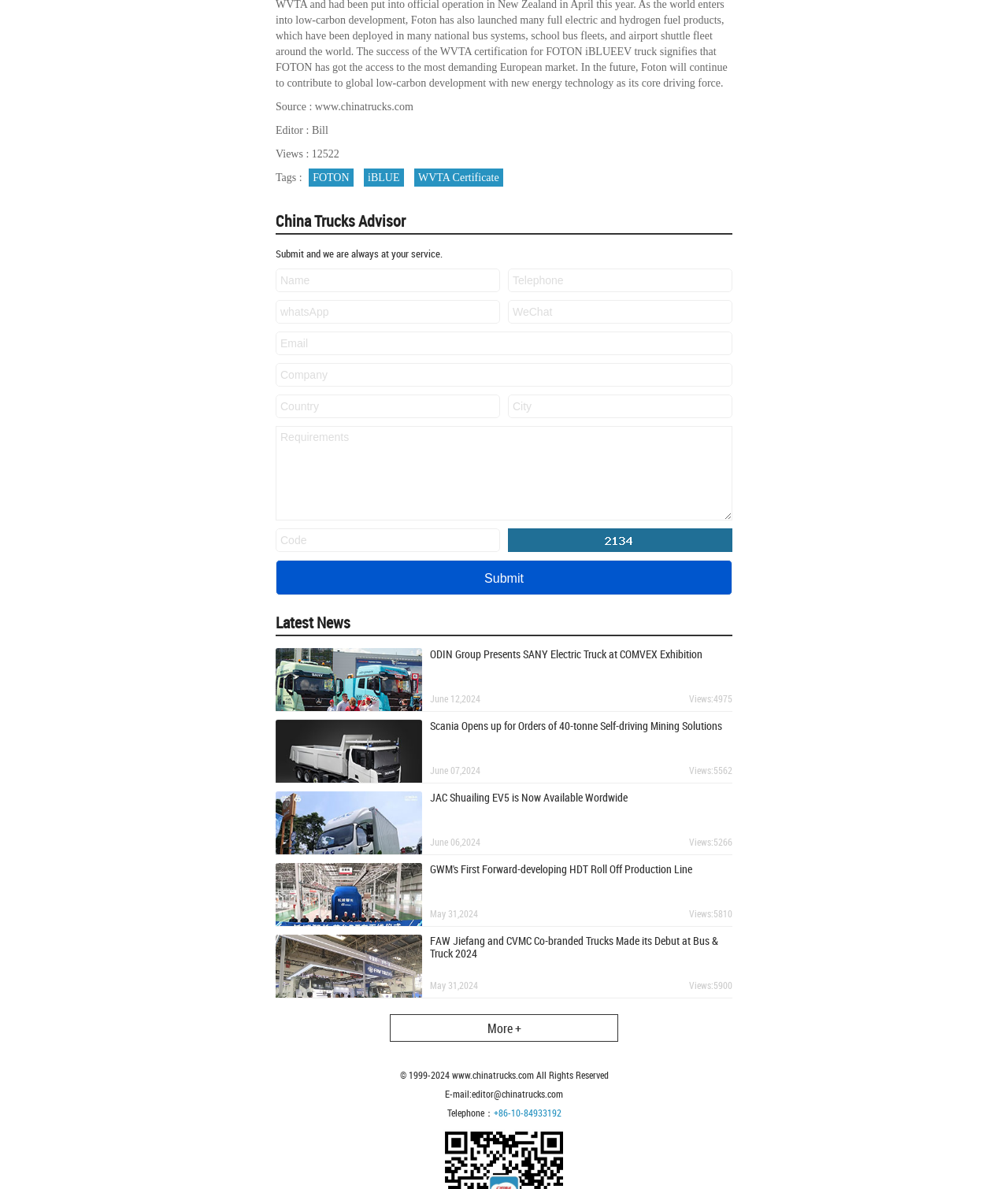Identify the bounding box coordinates for the element you need to click to achieve the following task: "Enter your name in the 'Name' field". Provide the bounding box coordinates as four float numbers between 0 and 1, in the form [left, top, right, bottom].

[0.273, 0.226, 0.496, 0.246]